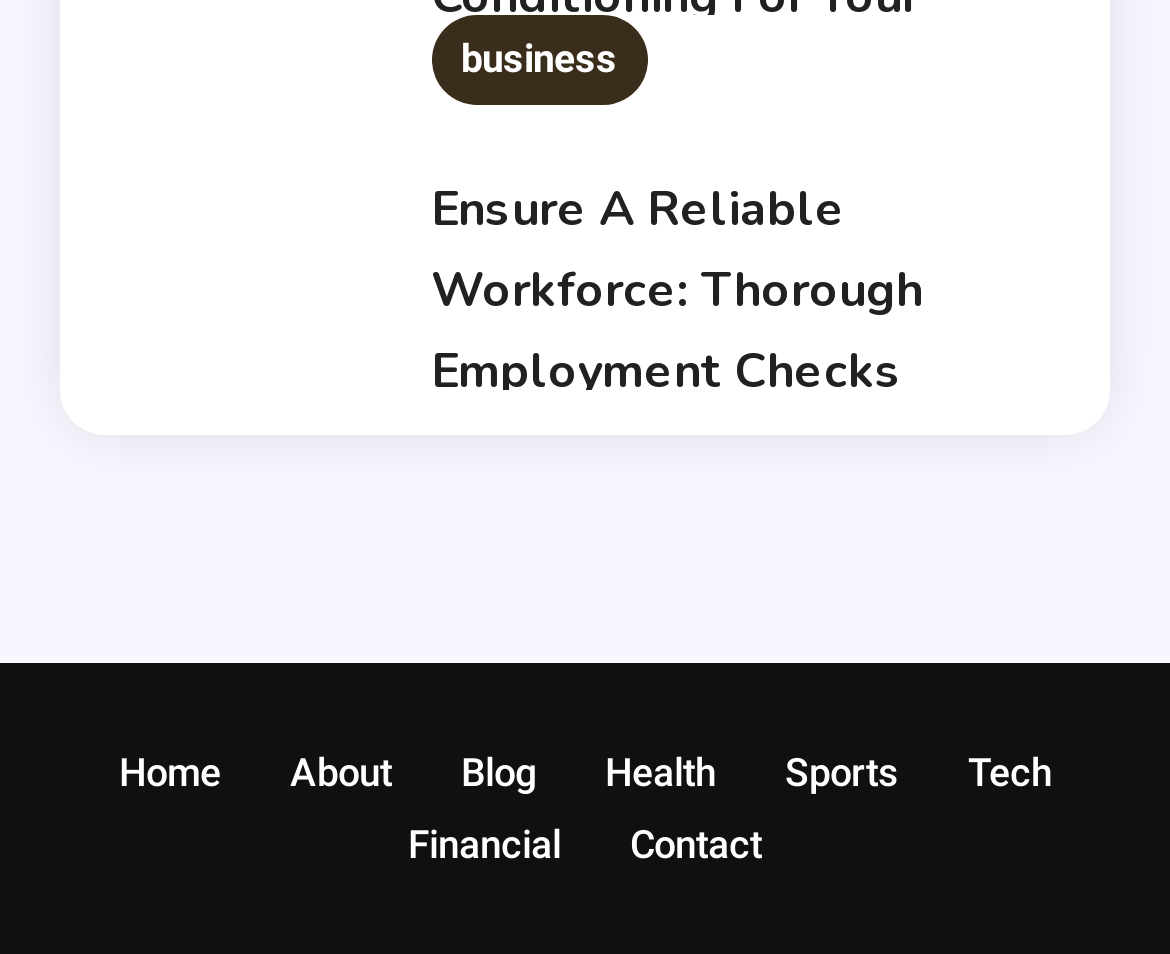Answer the following query concisely with a single word or phrase:
What is the second topic discussed on the webpage?

Air Conditioning Solutions